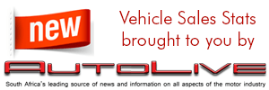Give a succinct answer to this question in a single word or phrase: 
What type of industry does AutoLive provide information on?

motor industry